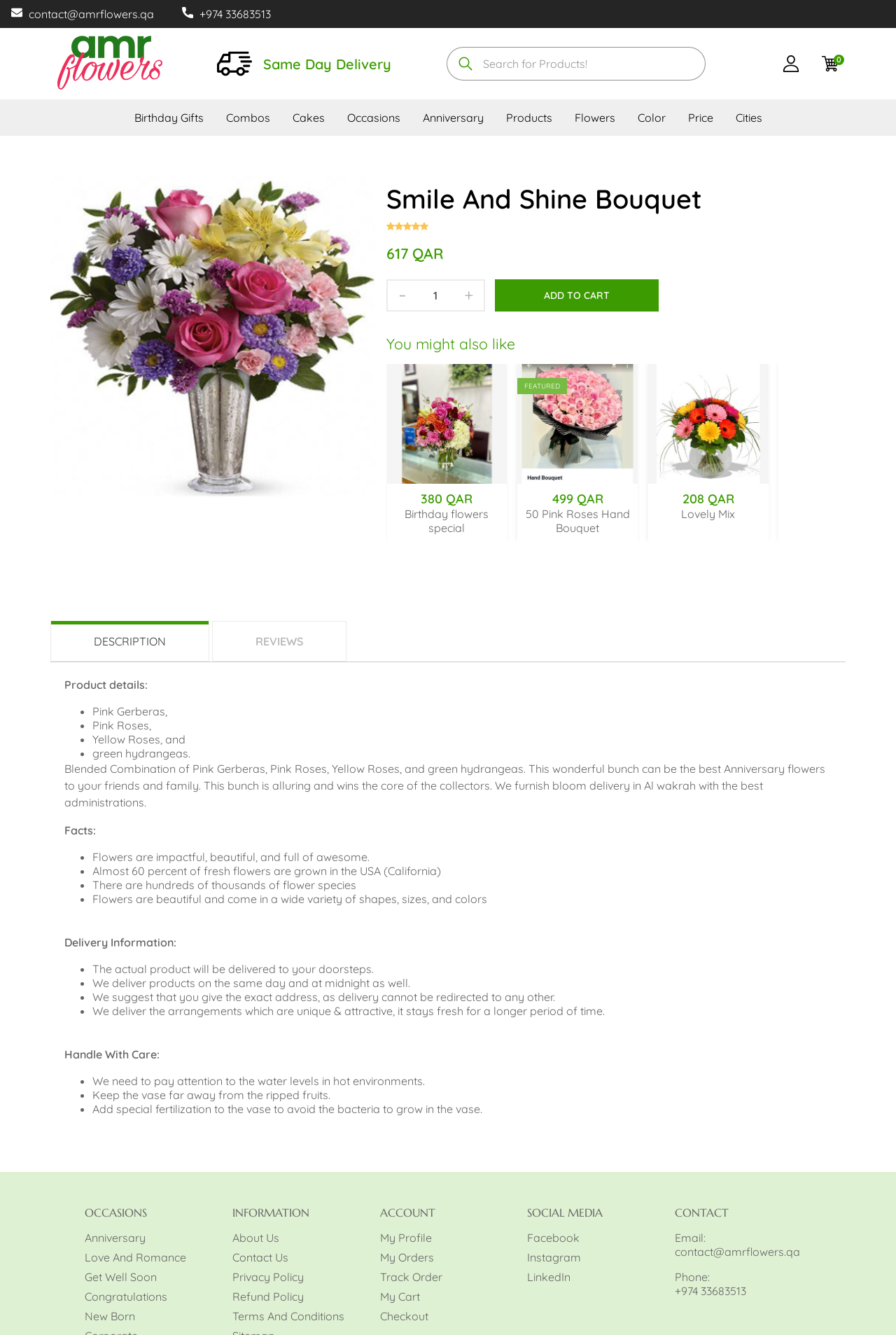Show the bounding box coordinates of the element that should be clicked to complete the task: "Search for products".

[0.498, 0.035, 0.787, 0.06]